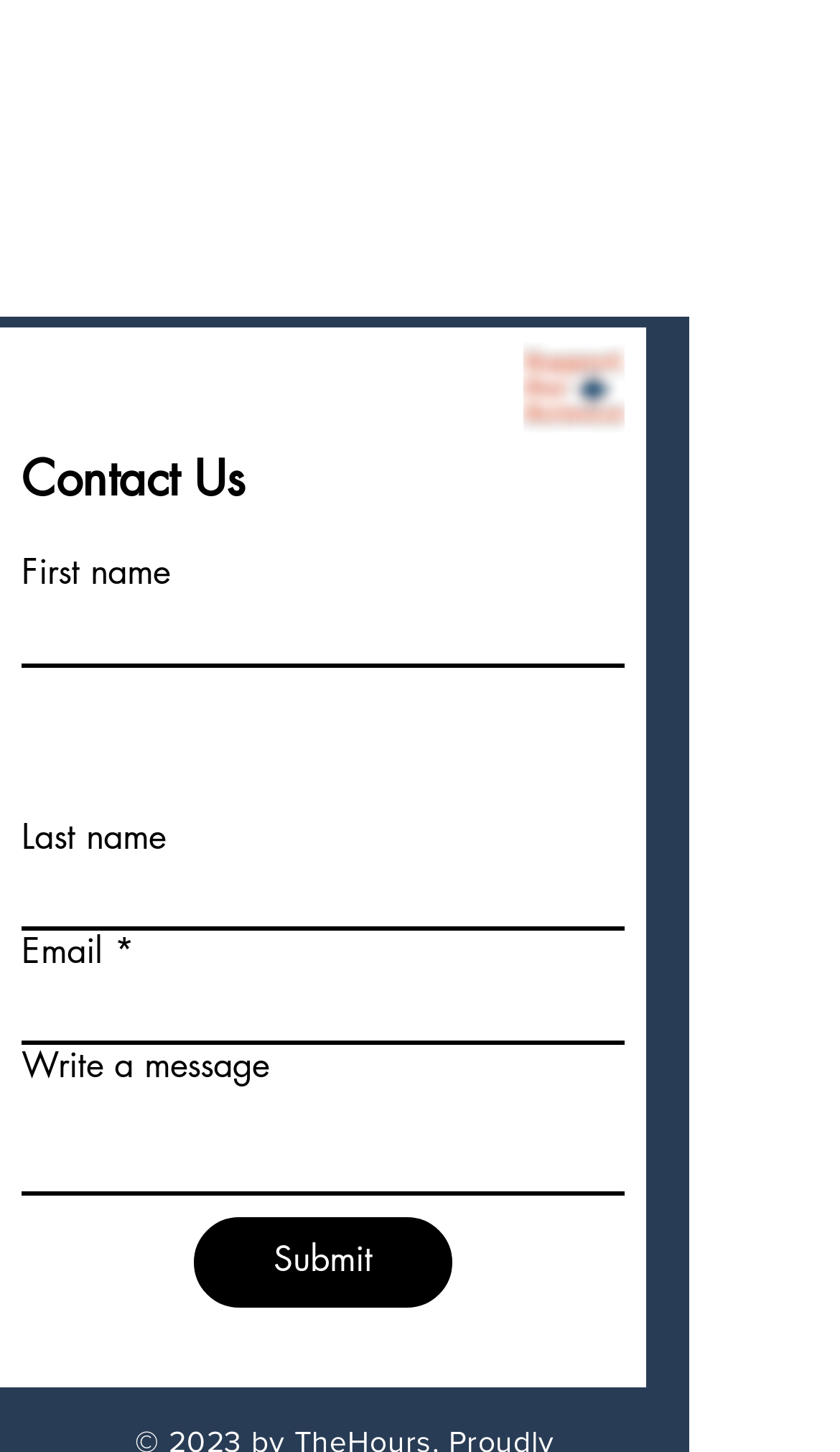Determine the bounding box coordinates for the area that needs to be clicked to fulfill this task: "Enter first name". The coordinates must be given as four float numbers between 0 and 1, i.e., [left, top, right, bottom].

[0.026, 0.41, 0.744, 0.459]